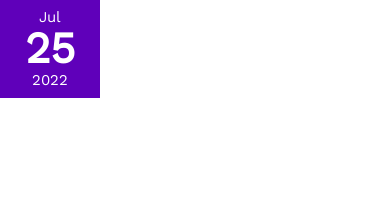Please examine the image and answer the question with a detailed explanation:
Is the year '2022' displayed above the month 'Jul'?

The caption states that the month 'Jul' is presented above the date, and the year '2022' is referenced underneath, indicating that the year is not displayed above the month.